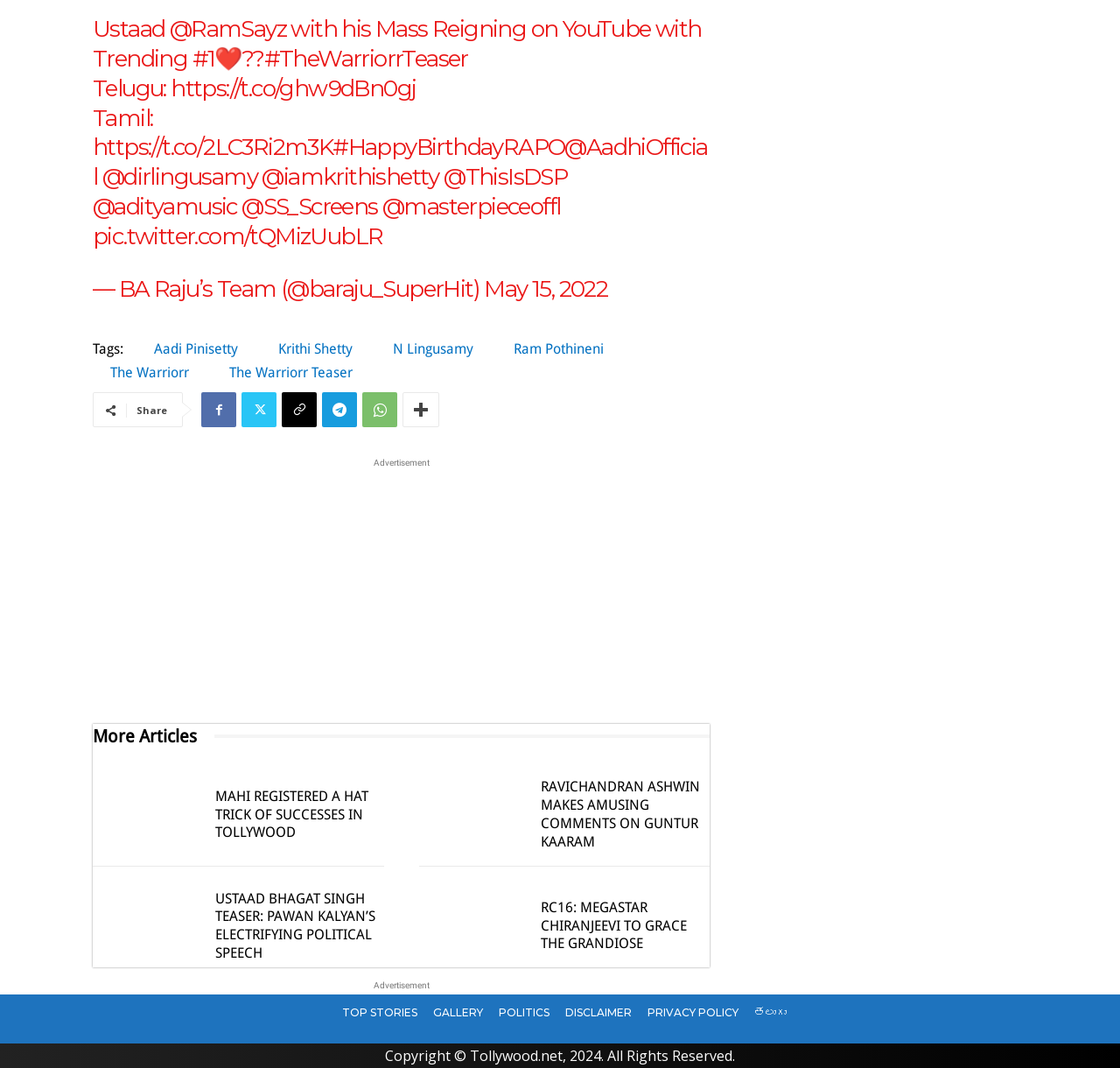What is the name of the movie teaser mentioned?
Use the image to answer the question with a single word or phrase.

The Warriorr Teaser